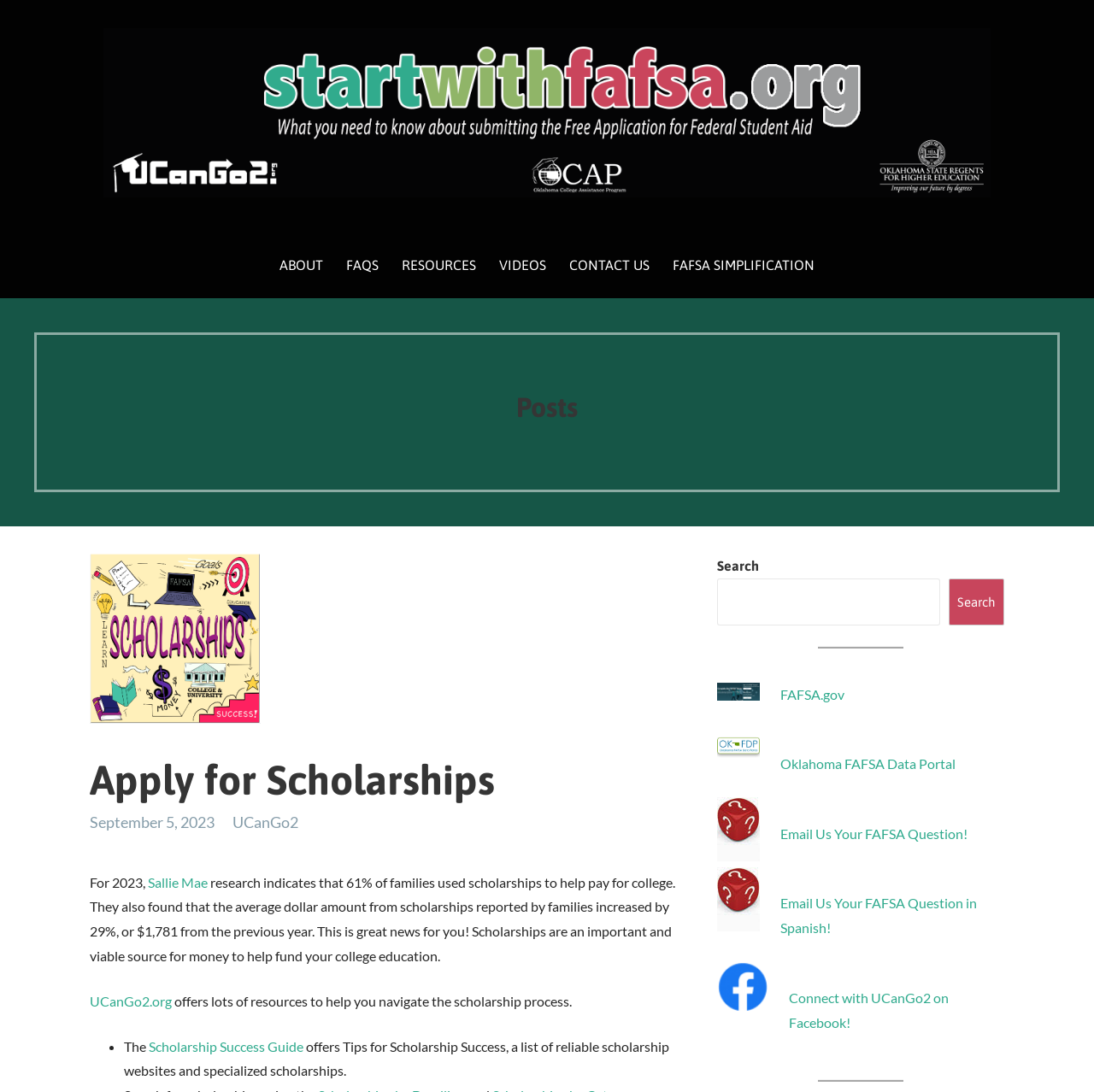Given the description "Email Us Your FAFSA Question!", determine the bounding box of the corresponding UI element.

[0.713, 0.756, 0.884, 0.771]